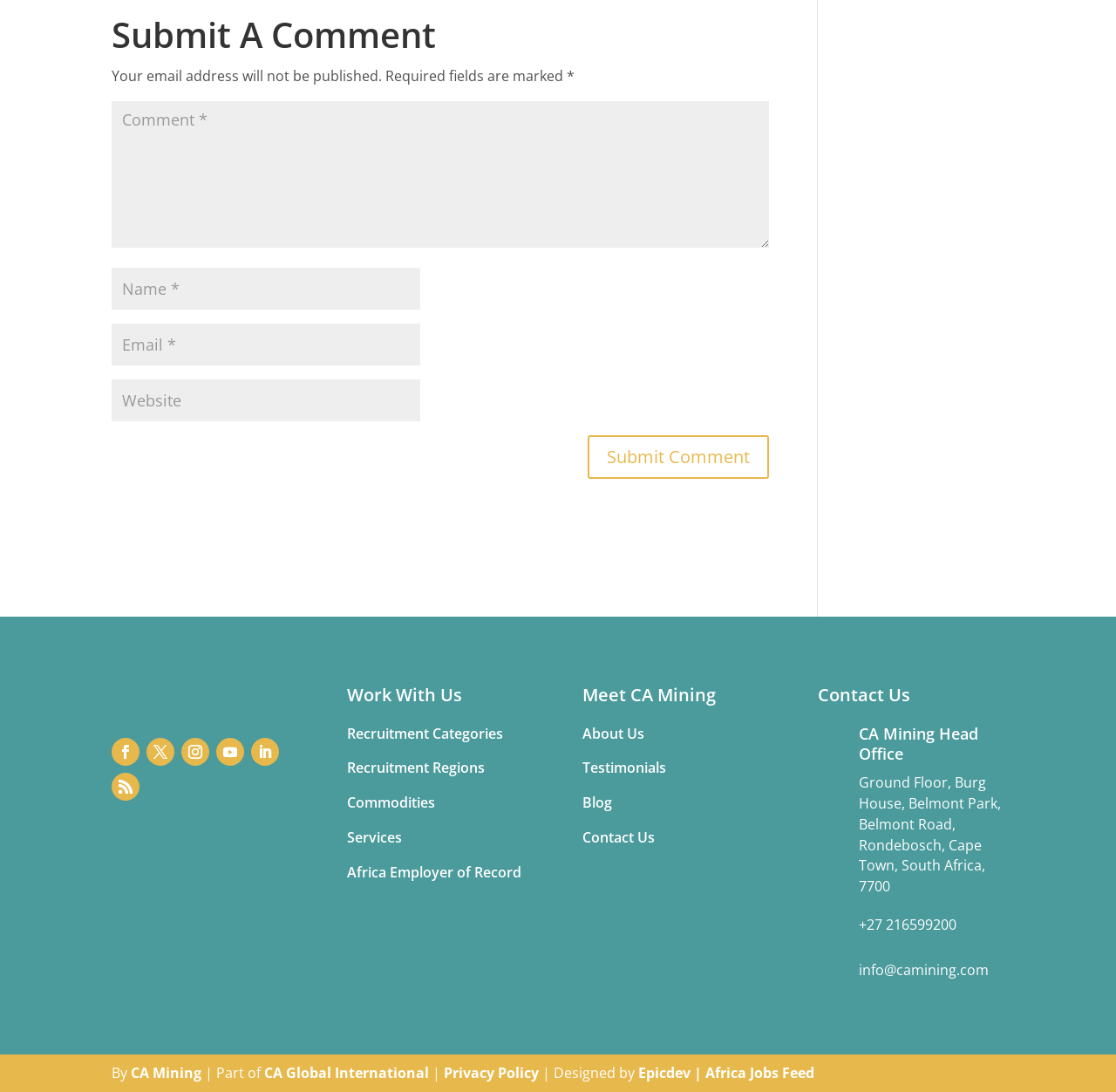Identify the bounding box coordinates of the section that should be clicked to achieve the task described: "Submit a comment".

[0.527, 0.398, 0.689, 0.438]